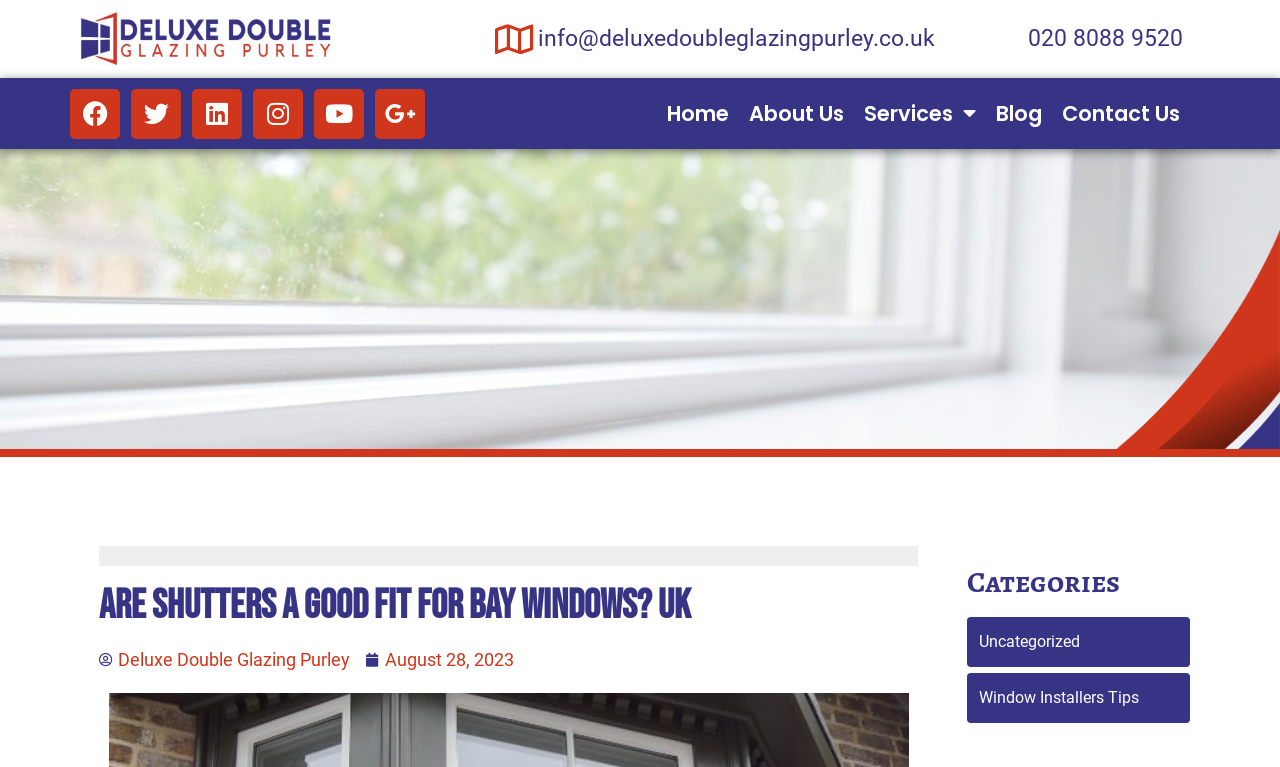Locate the bounding box coordinates of the clickable area to execute the instruction: "View the 'Oem Ems Machine Hiemt Body Sculpt Machine For Salon' product". Provide the coordinates as four float numbers between 0 and 1, represented as [left, top, right, bottom].

None